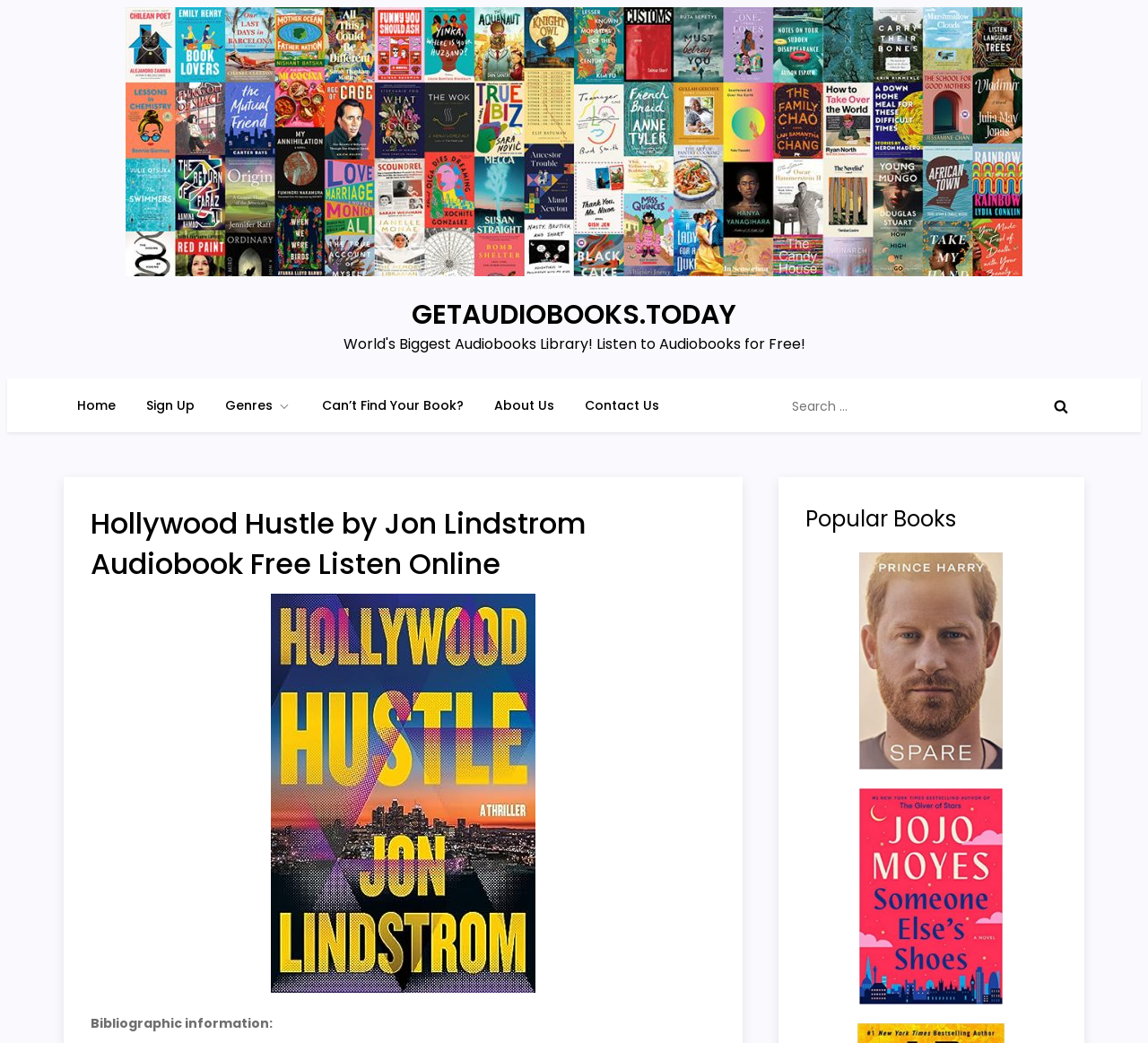Identify the bounding box coordinates for the element you need to click to achieve the following task: "Sign up for an account". The coordinates must be four float values ranging from 0 to 1, formatted as [left, top, right, bottom].

[0.116, 0.363, 0.181, 0.414]